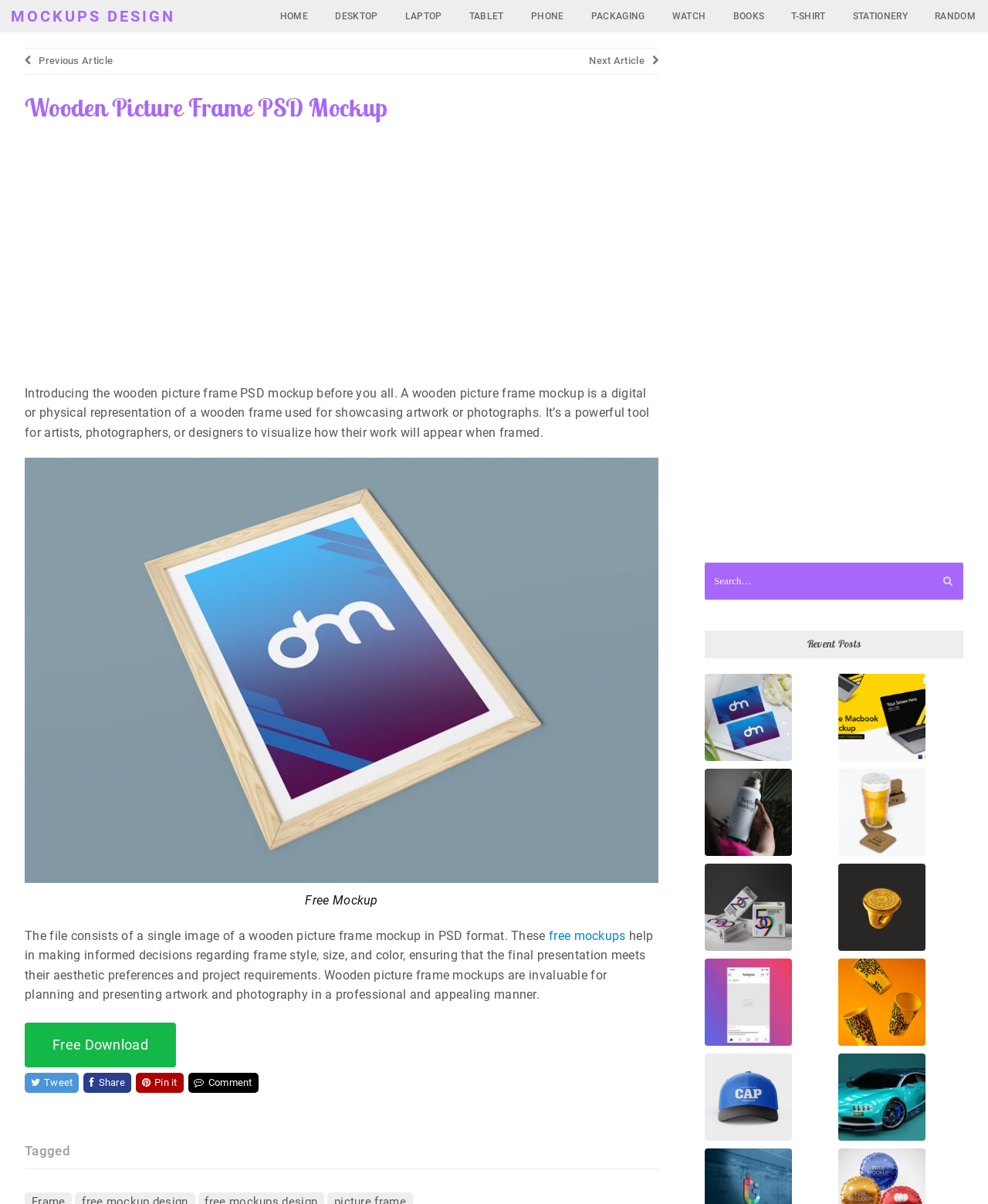Identify the bounding box coordinates of the specific part of the webpage to click to complete this instruction: "Share the post on Twitter".

[0.025, 0.891, 0.08, 0.908]